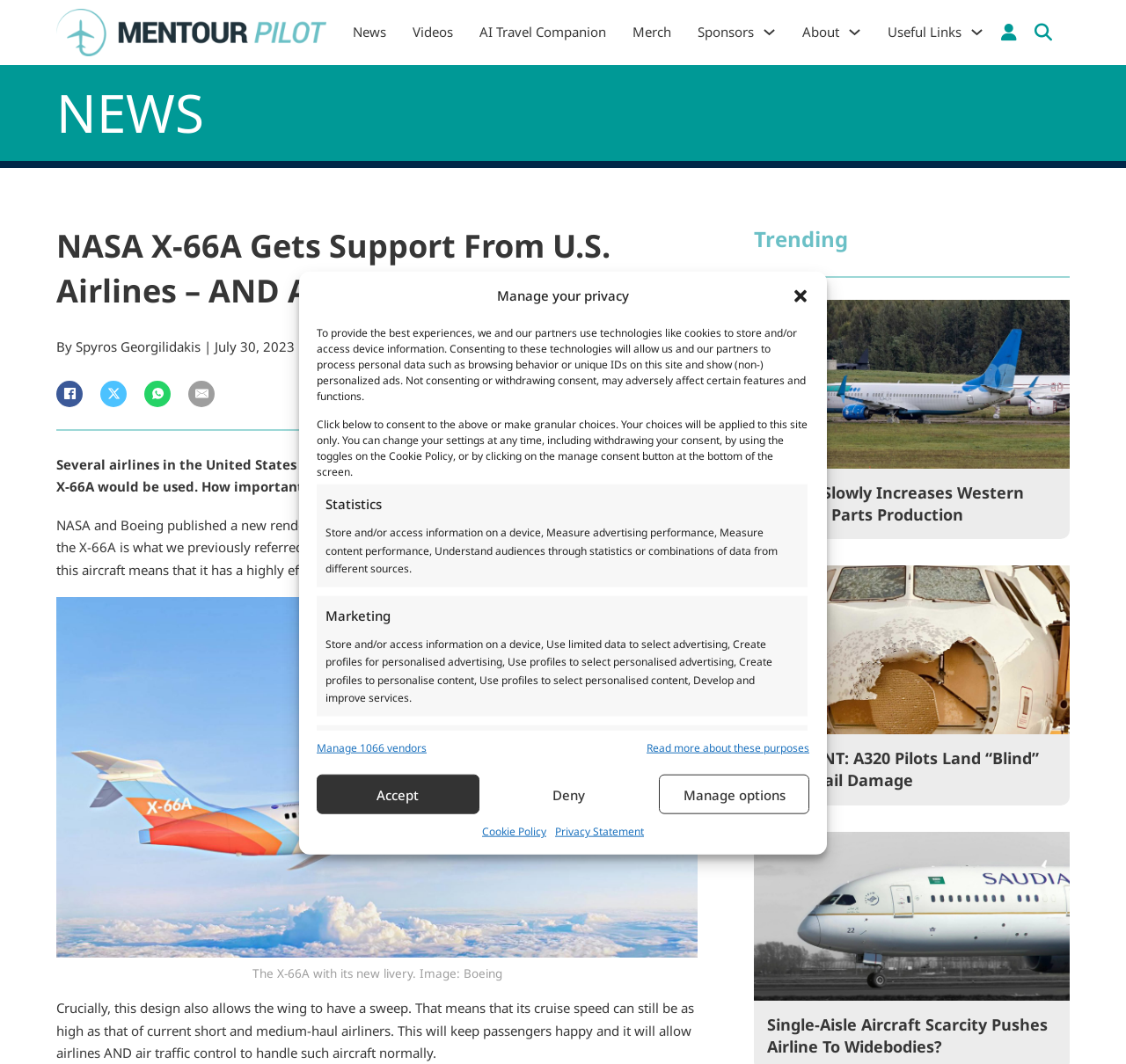Given the description: "Read more about these purposes", determine the bounding box coordinates of the UI element. The coordinates should be formatted as four float numbers between 0 and 1, [left, top, right, bottom].

[0.574, 0.695, 0.719, 0.712]